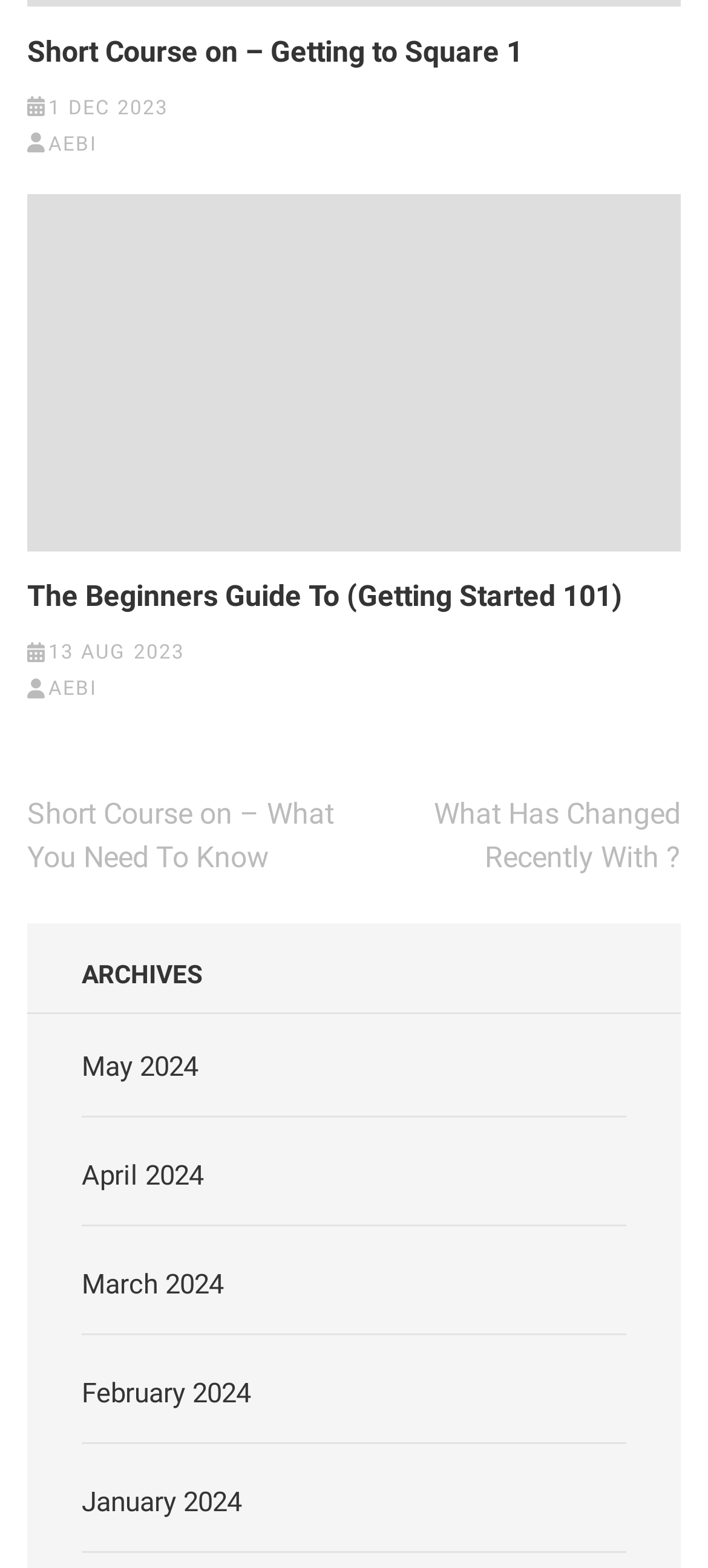Please specify the bounding box coordinates of the region to click in order to perform the following instruction: "select the link to January 2024".

[0.115, 0.948, 0.341, 0.969]